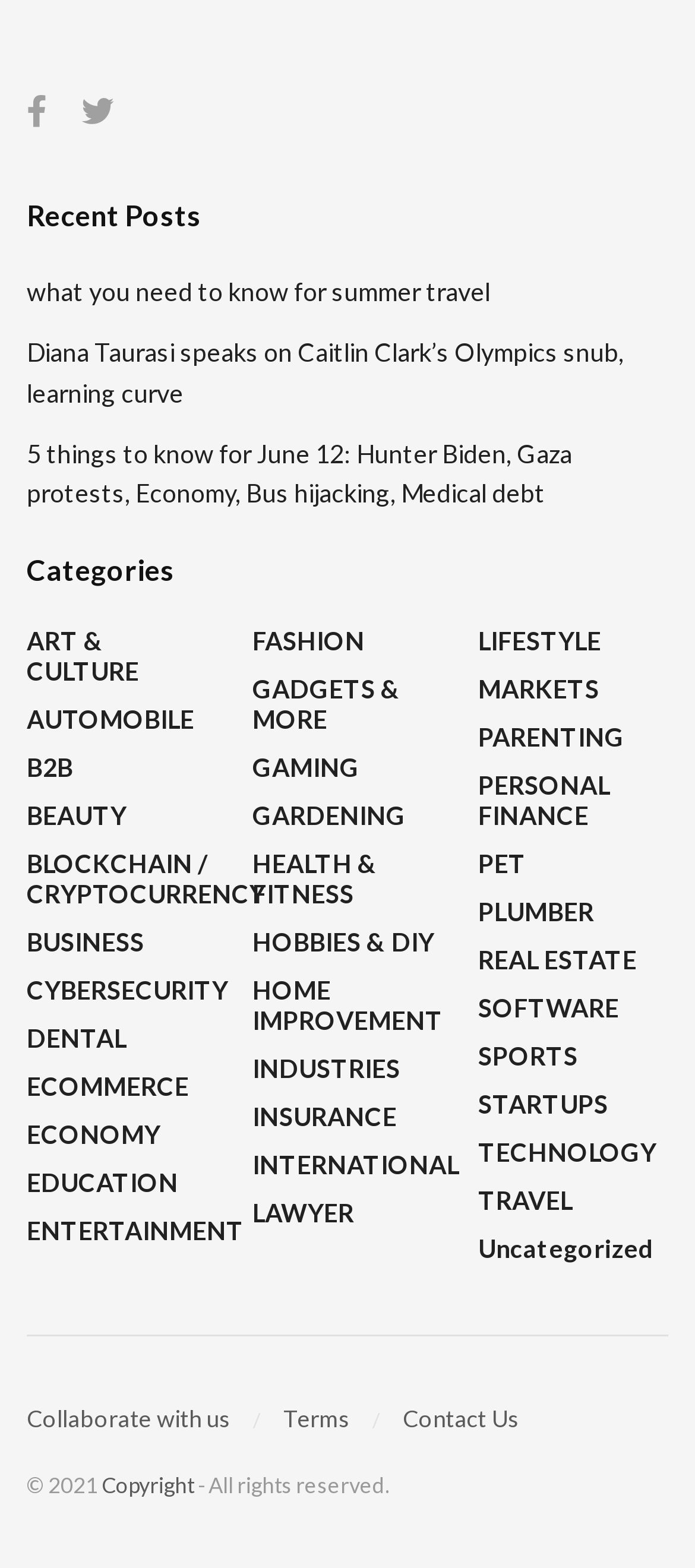From the details in the image, provide a thorough response to the question: What year is the copyright for?

The copyright is for the year 2021, which is indicated by the StaticText element with the bounding box coordinates [0.038, 0.938, 0.146, 0.955]